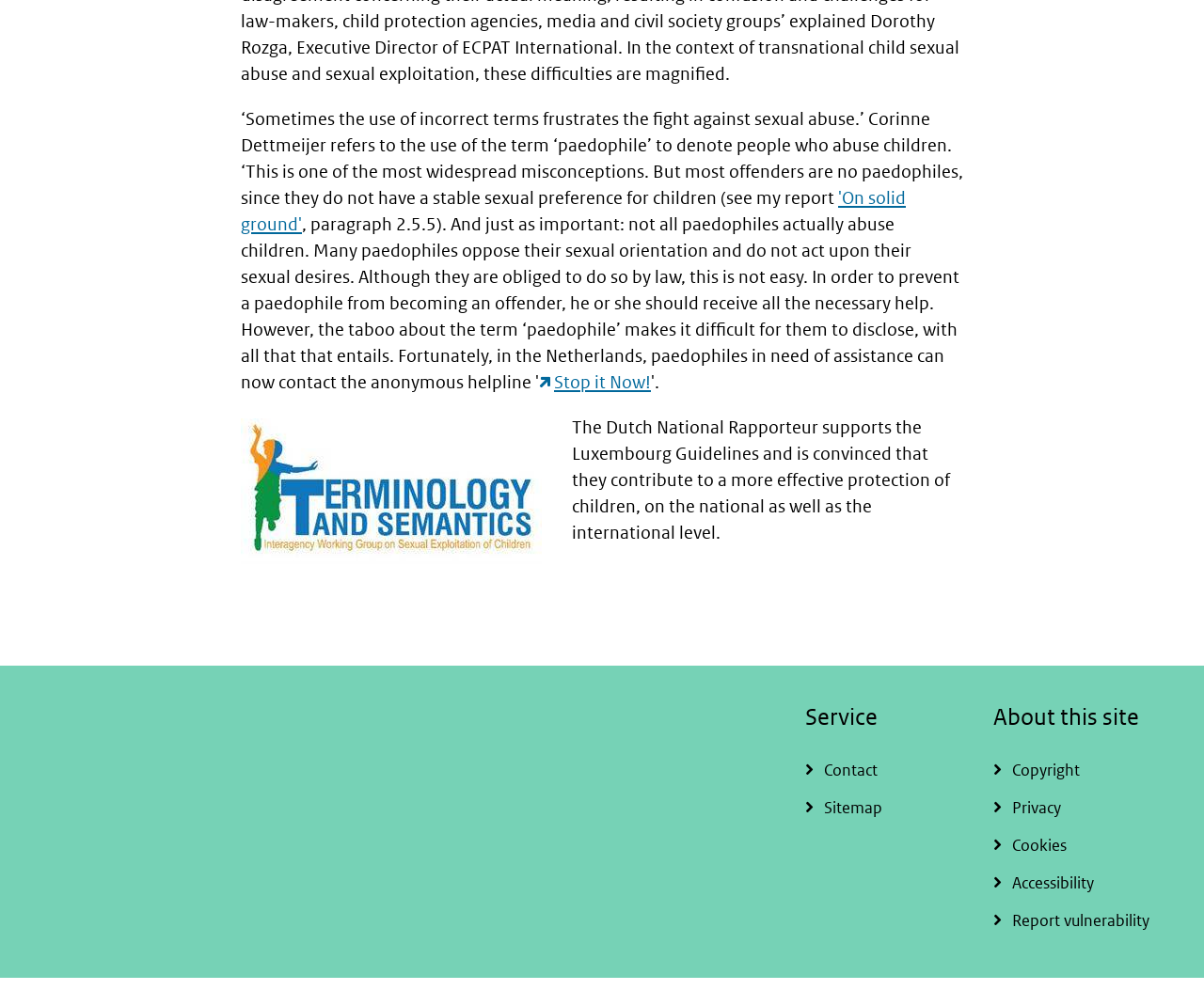Identify the bounding box for the described UI element. Provide the coordinates in (top-left x, top-left y, bottom-right x, bottom-right y) format with values ranging from 0 to 1: 'On solid ground'

[0.2, 0.186, 0.752, 0.234]